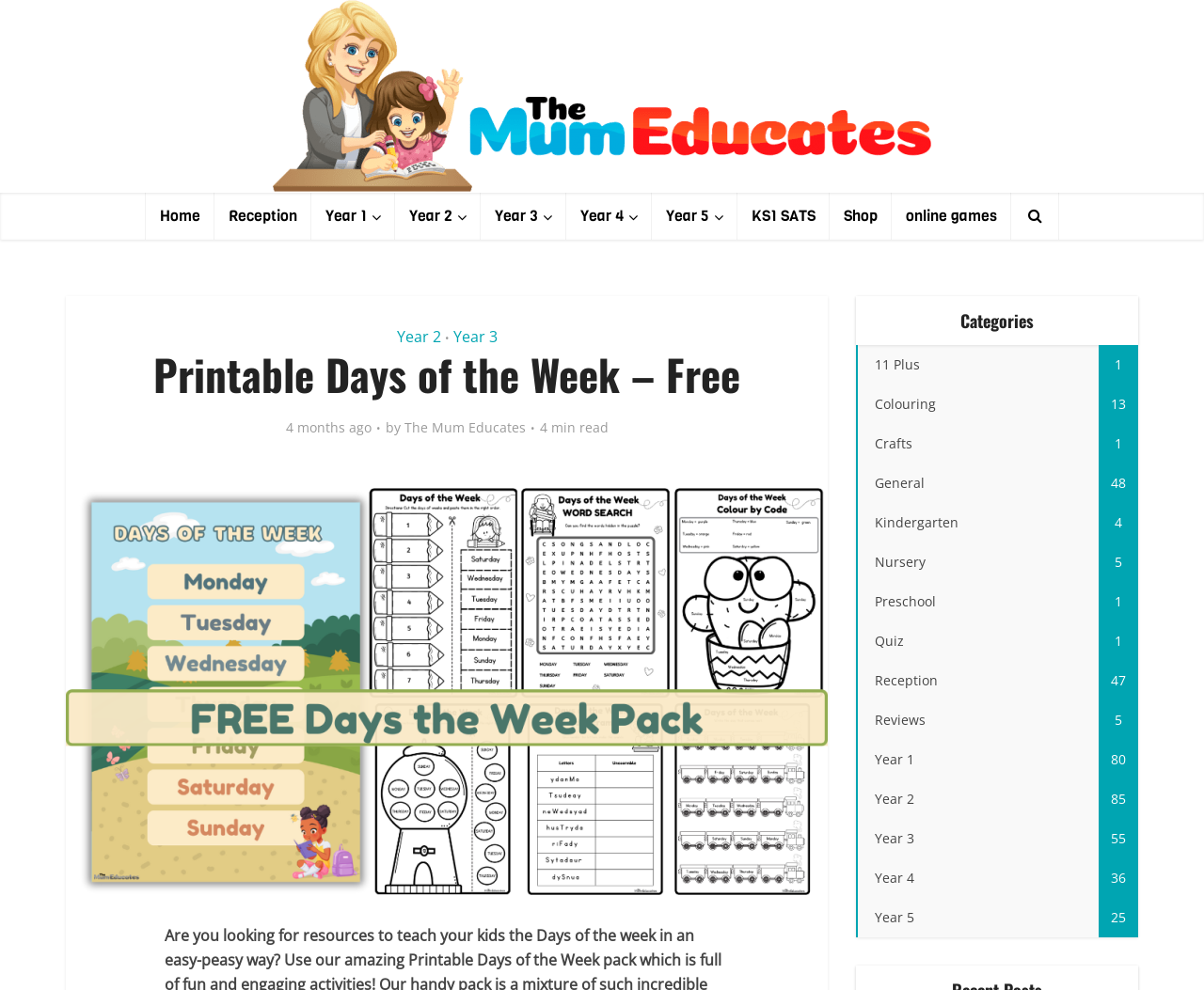Pinpoint the bounding box coordinates of the clickable area necessary to execute the following instruction: "Click on the 'Home' link". The coordinates should be given as four float numbers between 0 and 1, namely [left, top, right, bottom].

[0.121, 0.195, 0.178, 0.242]